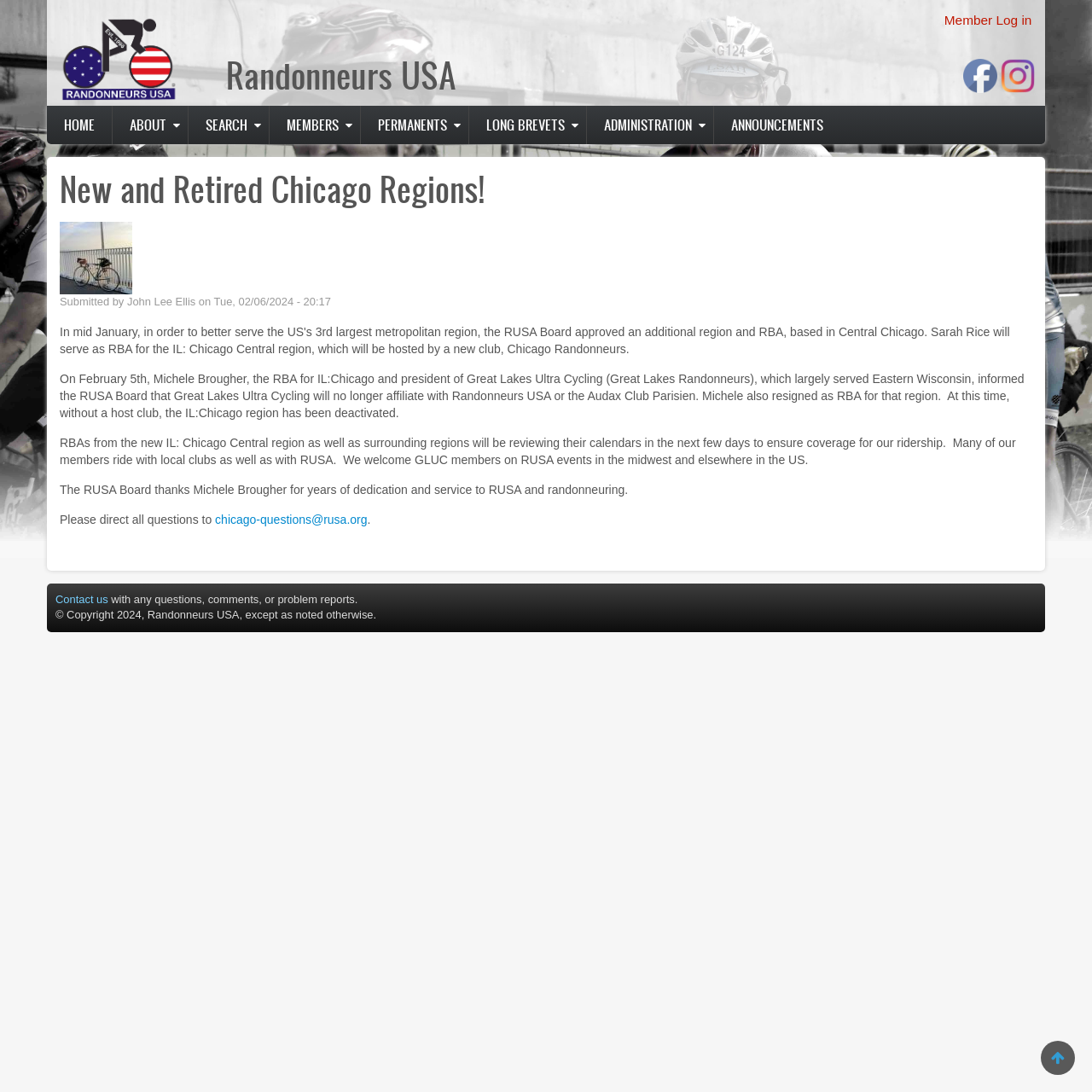Please determine the bounding box coordinates of the element to click on in order to accomplish the following task: "Click the 'Facebook icon'". Ensure the coordinates are four float numbers ranging from 0 to 1, i.e., [left, top, right, bottom].

[0.882, 0.062, 0.913, 0.074]